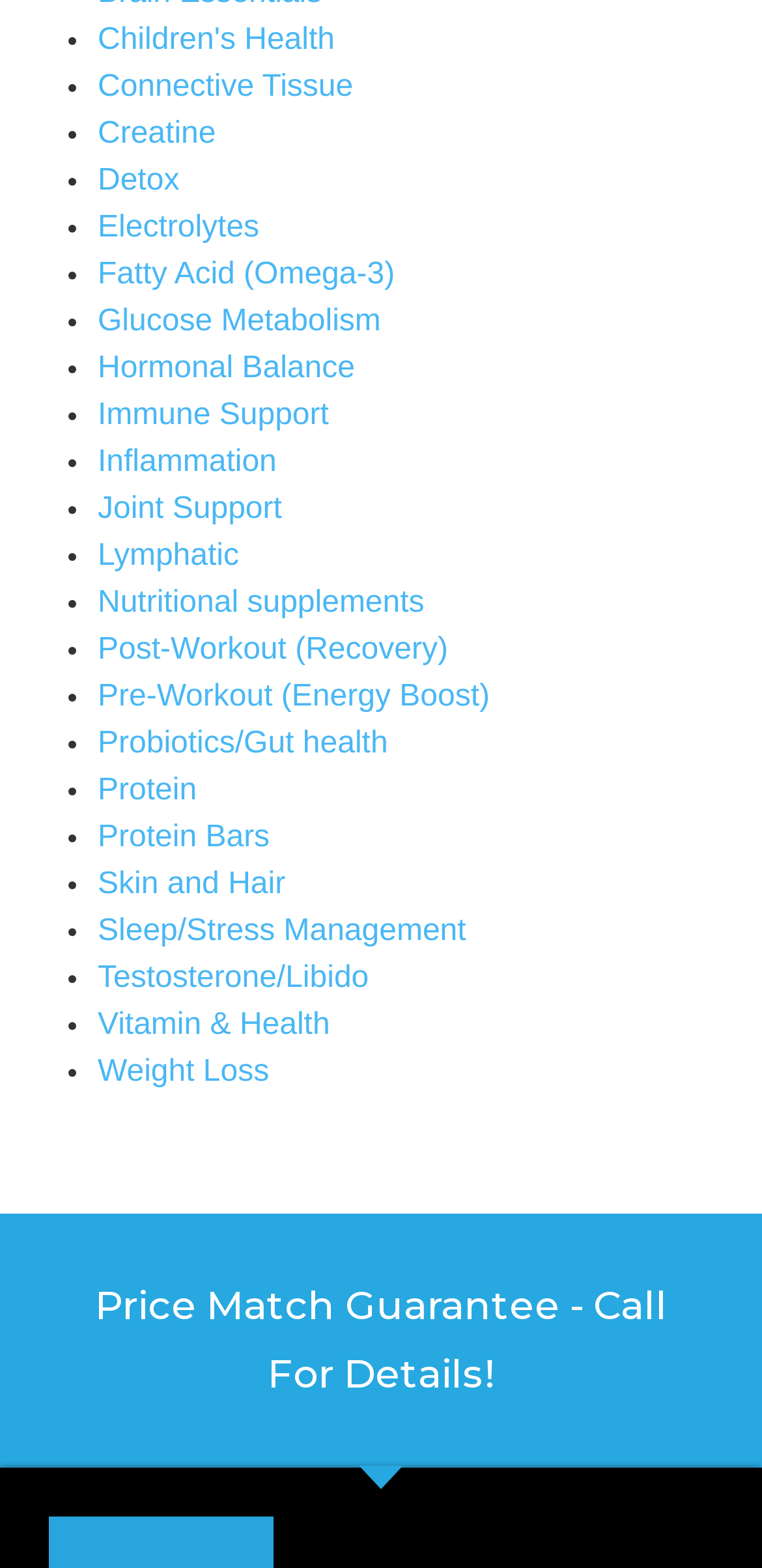Determine the bounding box coordinates of the section to be clicked to follow the instruction: "Explore Post-Workout Recovery options". The coordinates should be given as four float numbers between 0 and 1, formatted as [left, top, right, bottom].

[0.128, 0.404, 0.588, 0.425]